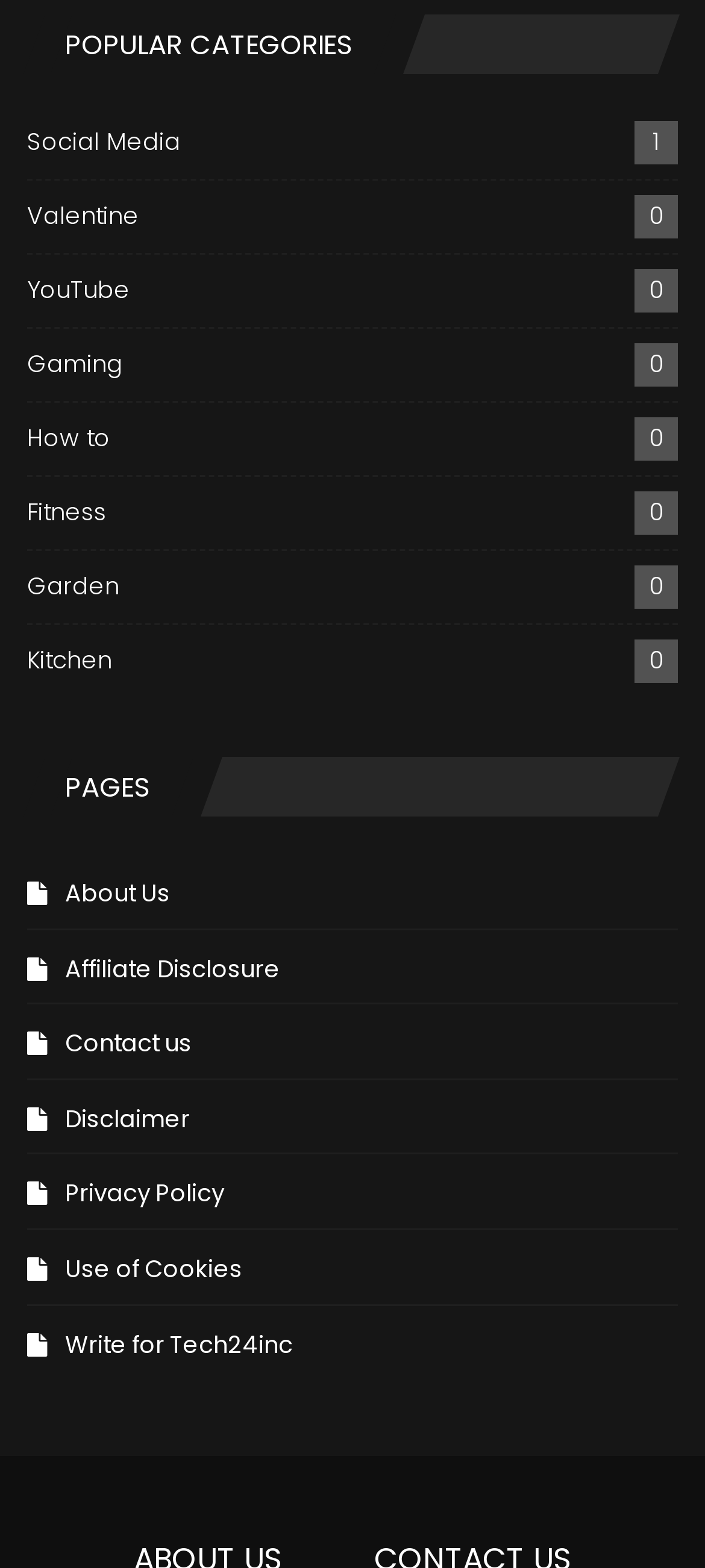What type of information can be found in the 'PAGES' section?
Relying on the image, give a concise answer in one word or a brief phrase.

About Us, Affiliate Disclosure, etc.